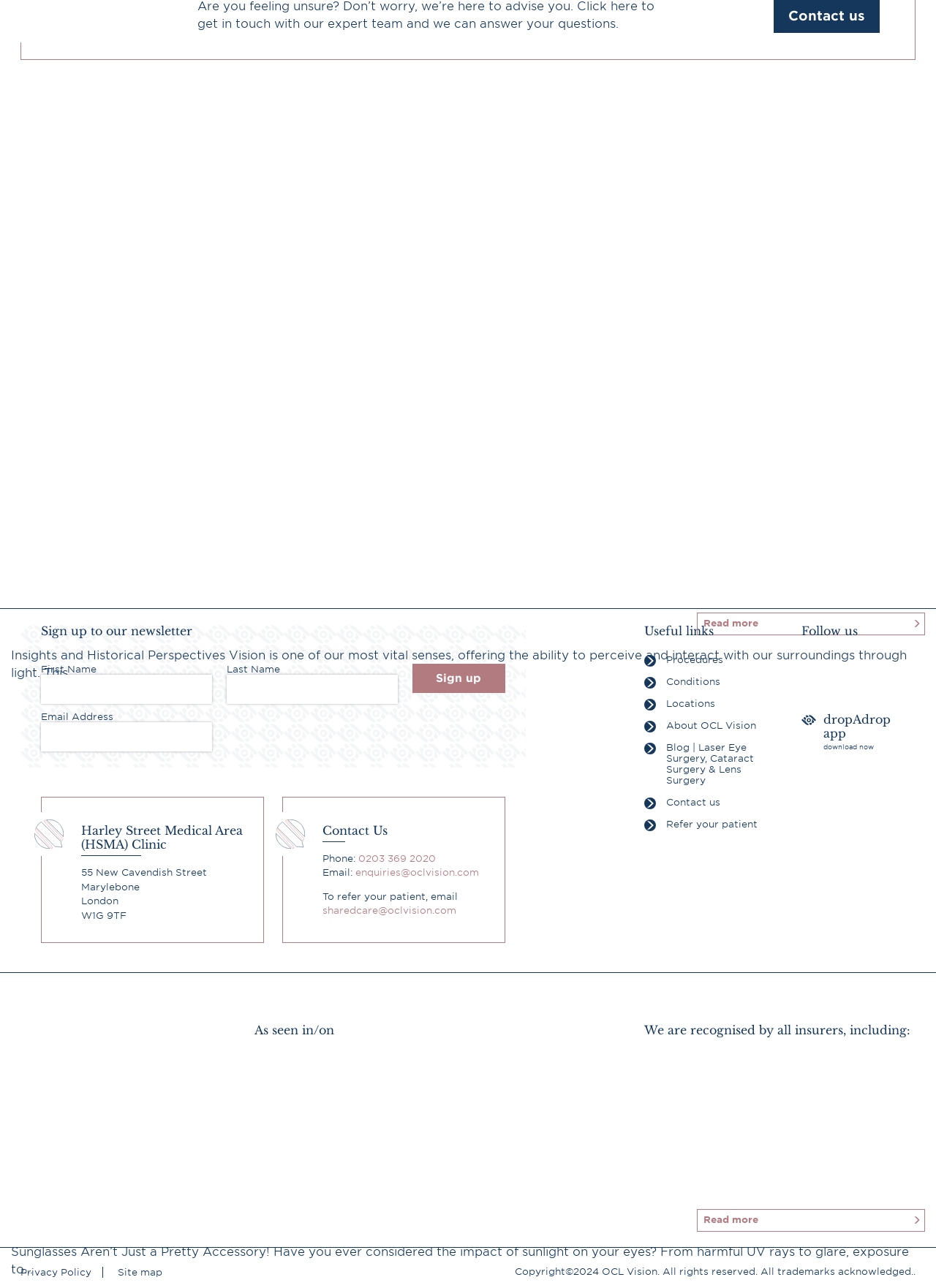What is the location of the HSMA Clinic?
Carefully analyze the image and provide a detailed answer to the question.

According to the webpage, the HSMA Clinic is located at 55 New Cavendish Street, Marylebone, London, with a postcode of W1G 9TF.